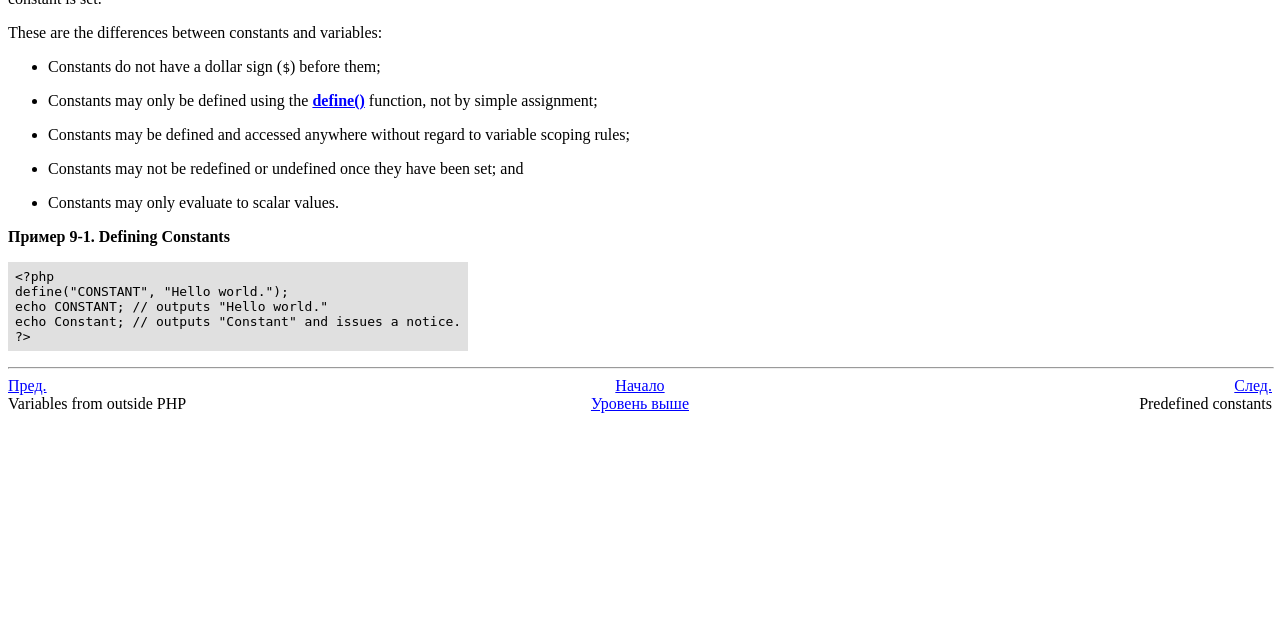Return the bounding box coordinates of the UI element that corresponds to this description: "Пред.". The coordinates must be given as four float numbers in the range of 0 and 1, [left, top, right, bottom].

[0.006, 0.589, 0.036, 0.615]